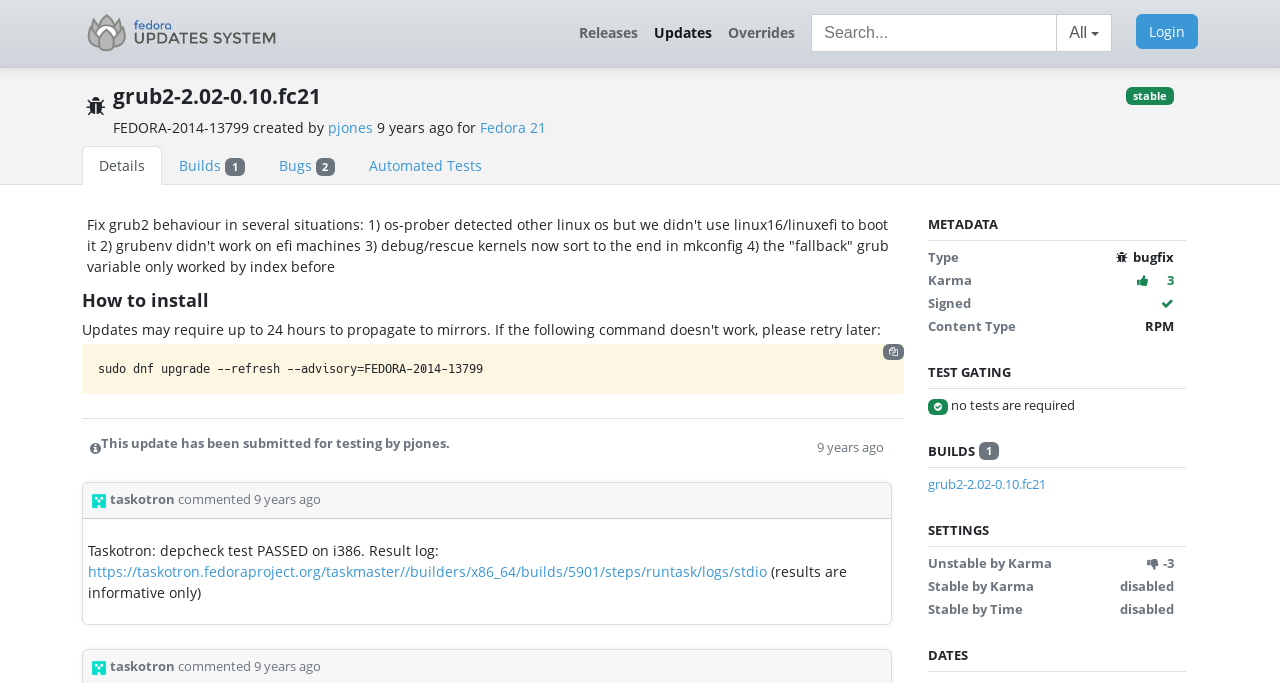How many builds are there for this update?
From the image, respond using a single word or phrase.

1